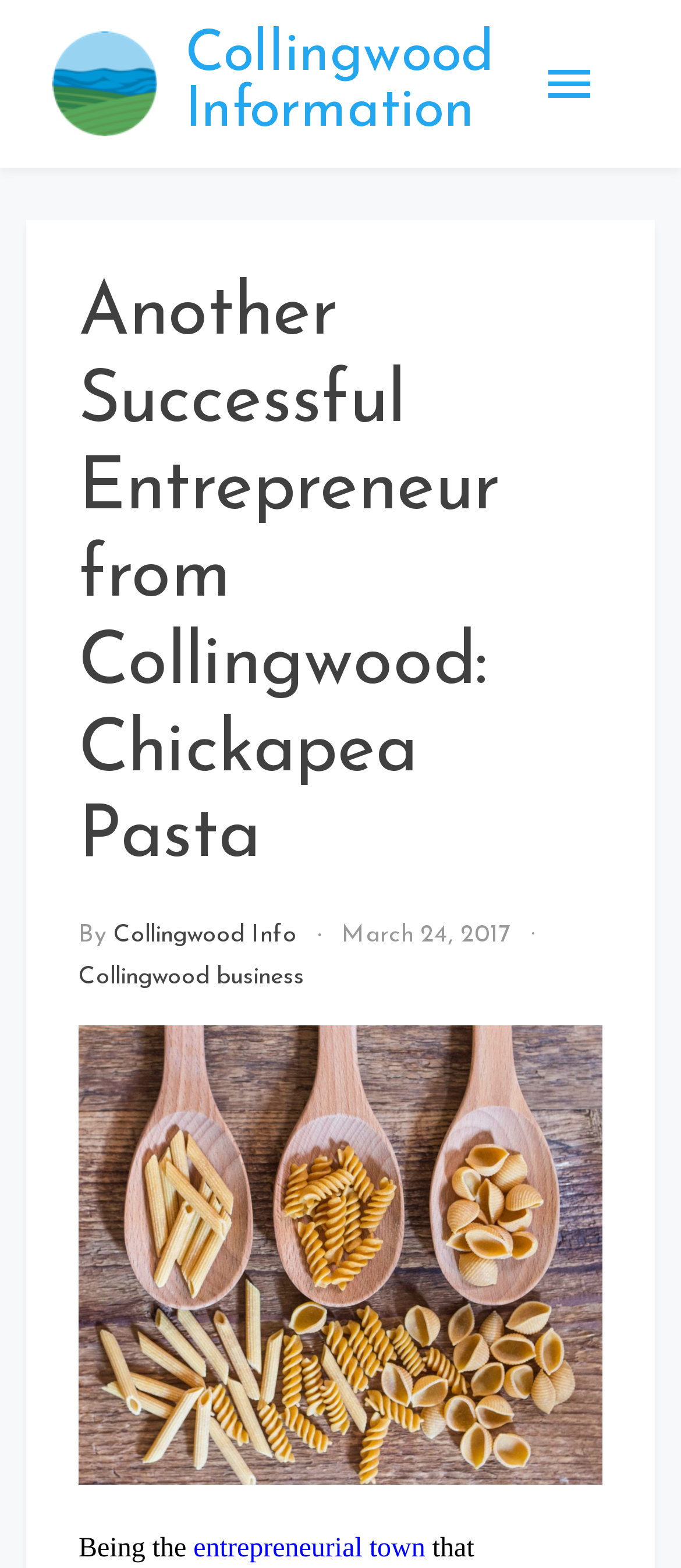Using floating point numbers between 0 and 1, provide the bounding box coordinates in the format (top-left x, top-left y, bottom-right x, bottom-right y). Locate the UI element described here: Travel Guides

None